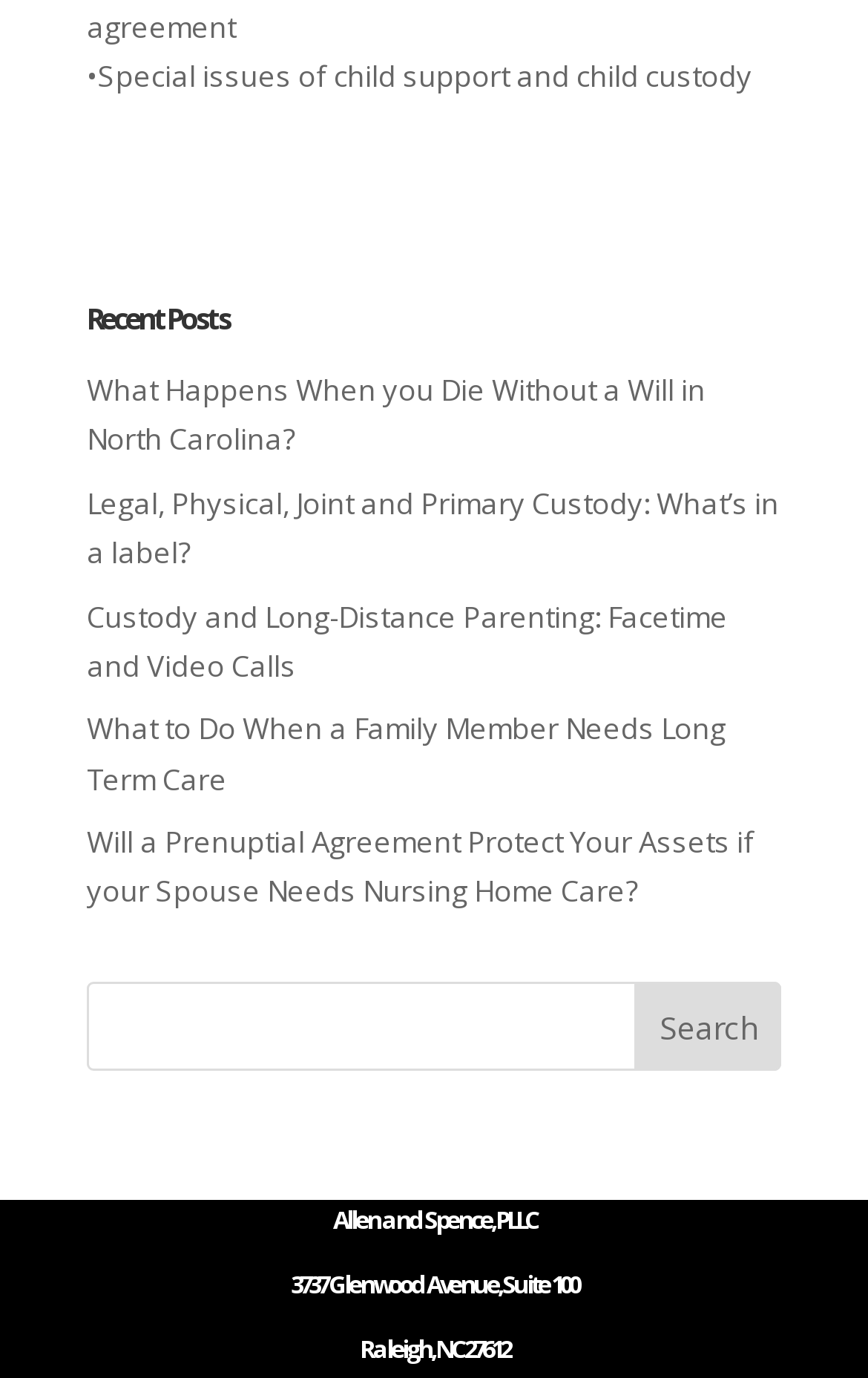Based on the image, provide a detailed response to the question:
What is the topic of the first recent post?

The first recent post is 'What Happens When you Die Without a Will in North Carolina?' which is related to will and child support.